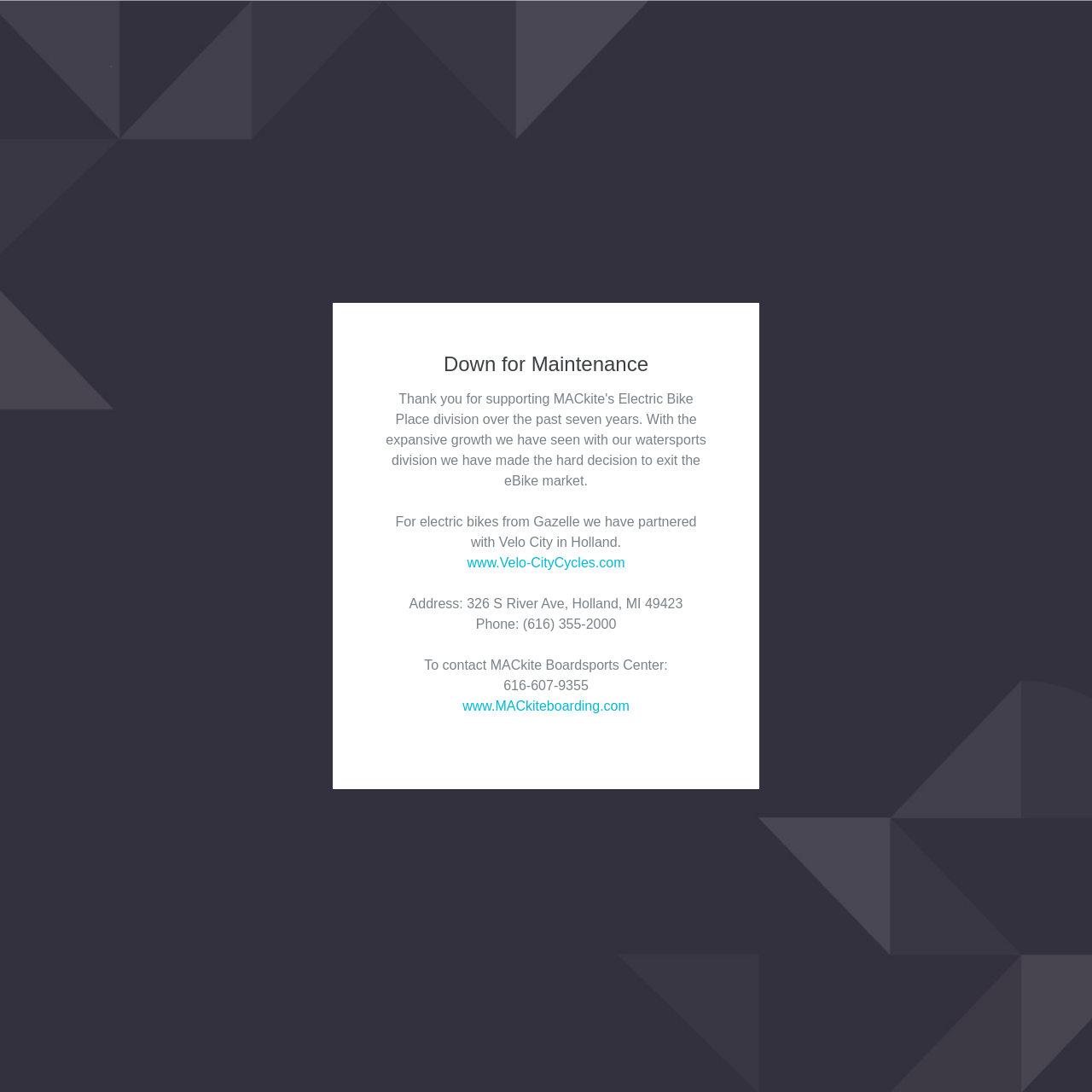What is the address of Velo City in Holland?
Give a detailed and exhaustive answer to the question.

The address of Velo City in Holland is mentioned in the StaticText element with the text 'Address: 326 S River Ave, Holland, MI 49423', which is located below the link to Velo City's website